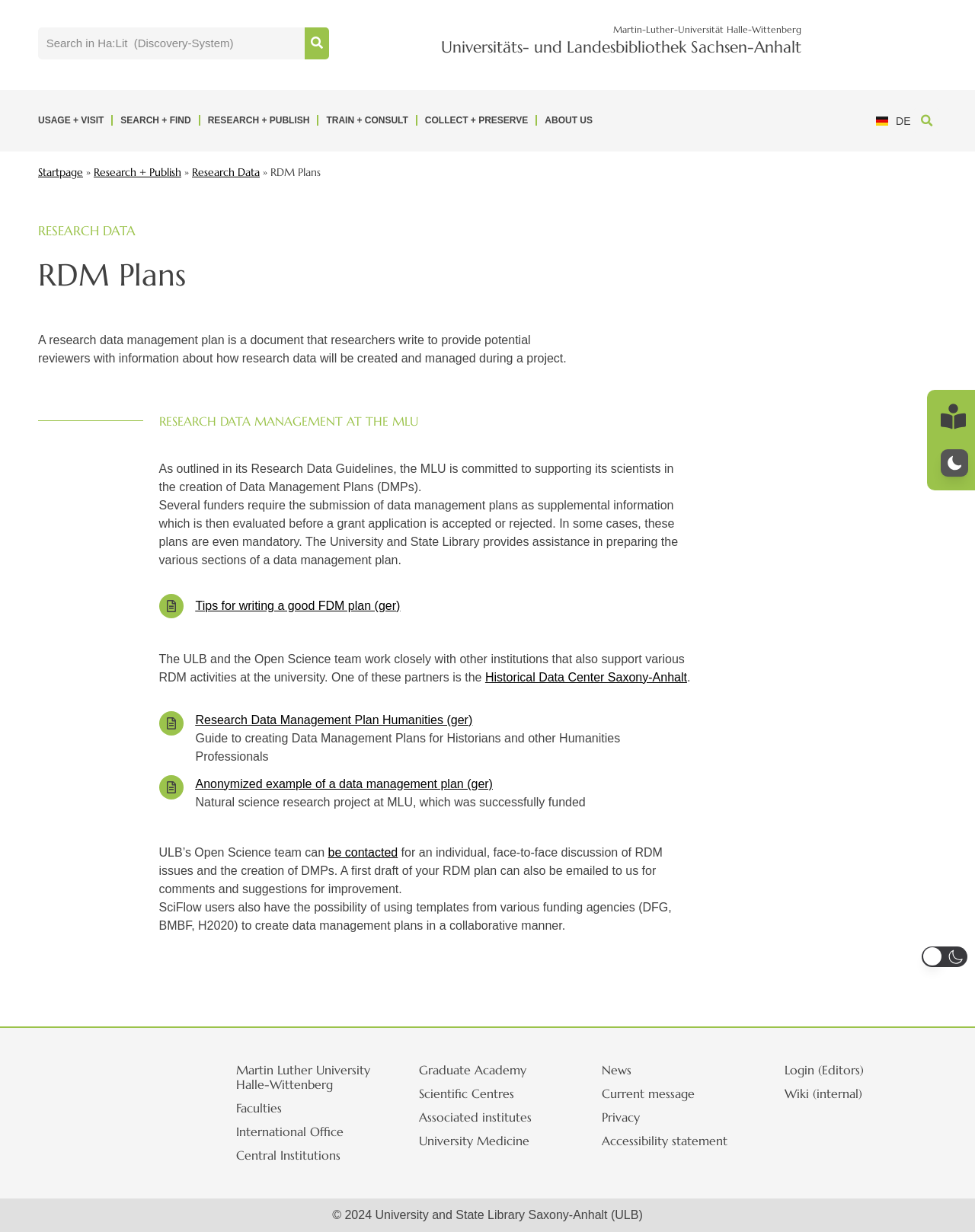Provide a short, one-word or phrase answer to the question below:
What is the name of the historical data center mentioned on the webpage?

Historical Data Center Saxony-Anhalt